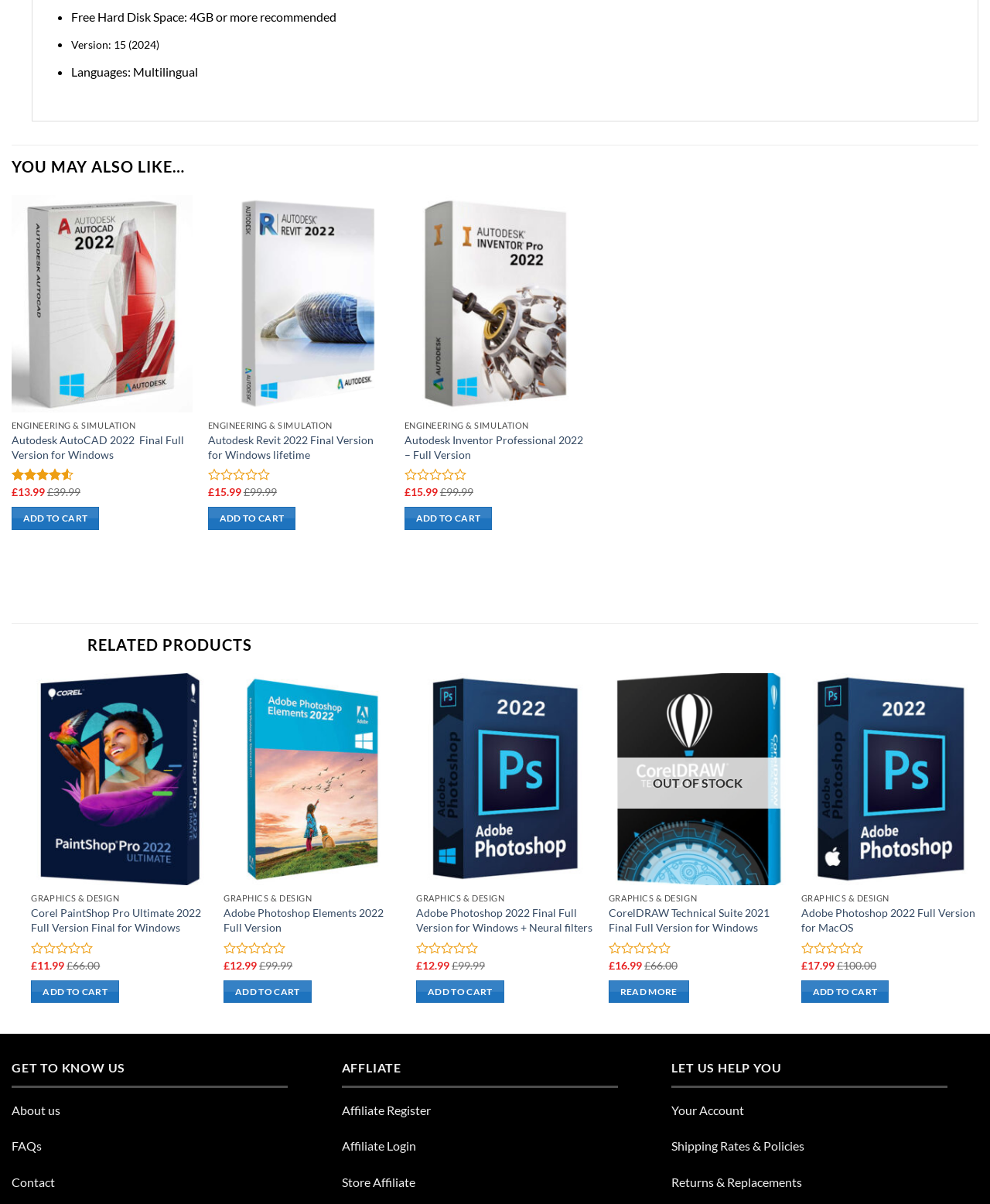Pinpoint the bounding box coordinates for the area that should be clicked to perform the following instruction: "View Adobe Photoshop 2022 Final Full Version for Windows quickly".

[0.42, 0.736, 0.599, 0.758]